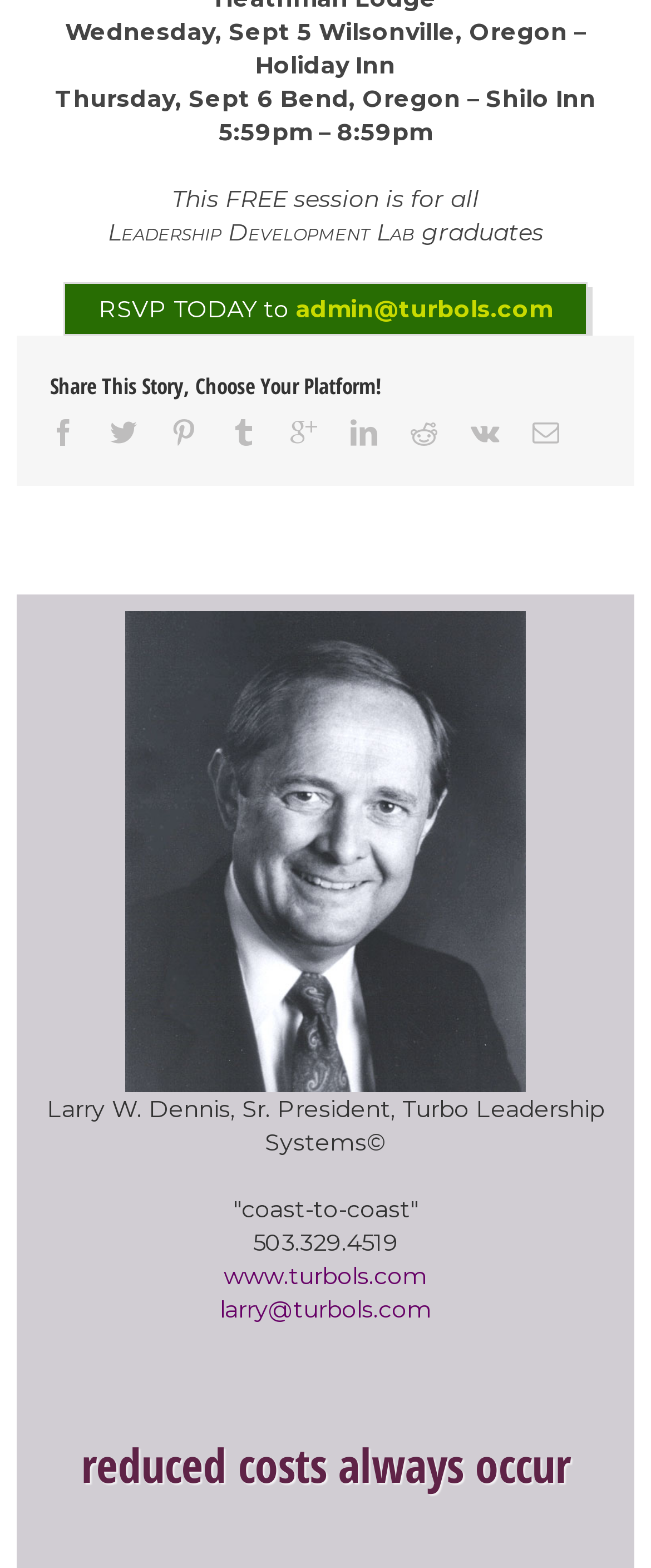Kindly determine the bounding box coordinates for the area that needs to be clicked to execute this instruction: "View more information about the Leadership Development Lab".

[0.165, 0.139, 0.637, 0.158]